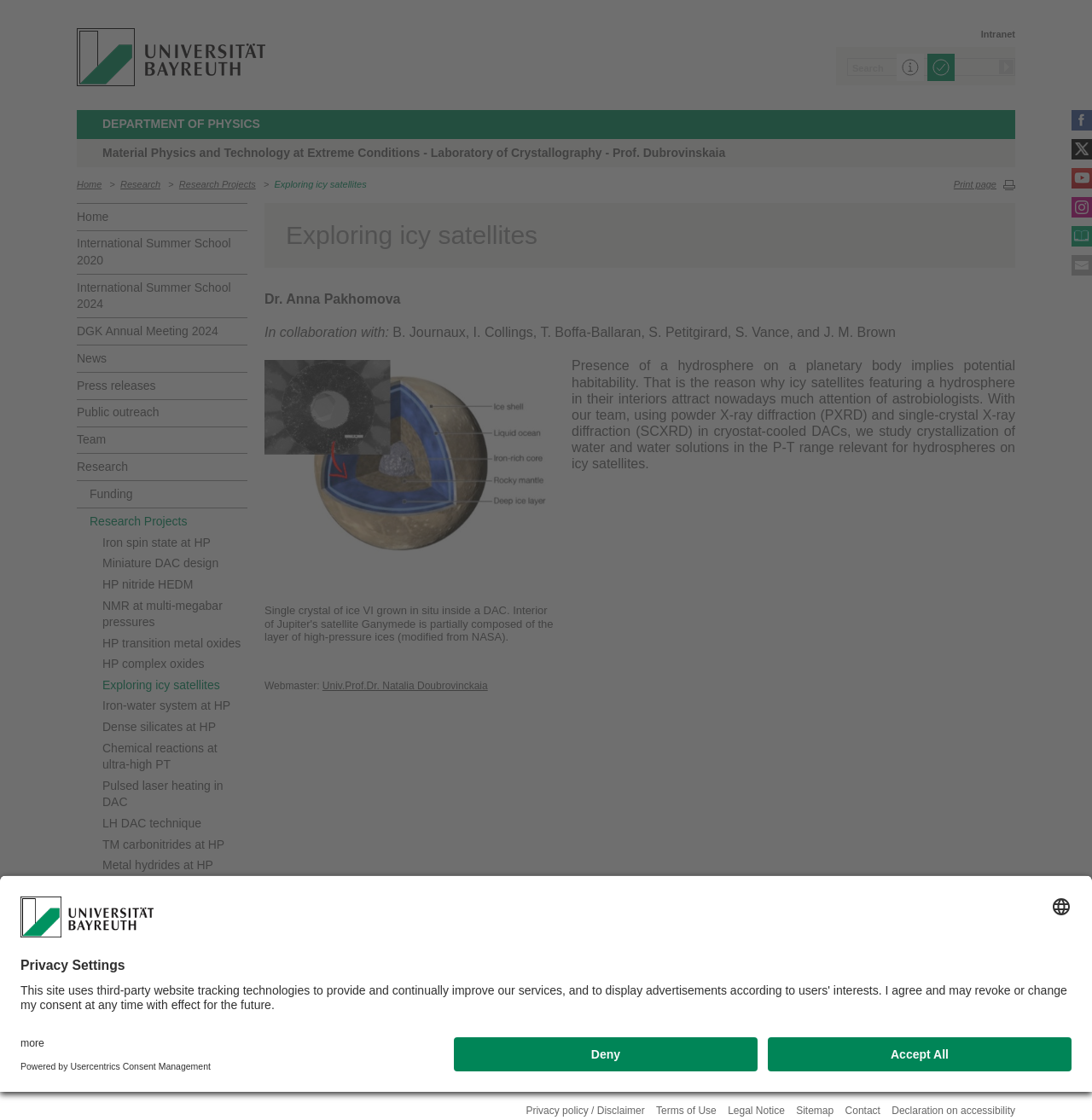Give the bounding box coordinates for this UI element: "Add to Cart". The coordinates should be four float numbers between 0 and 1, arranged as [left, top, right, bottom].

None